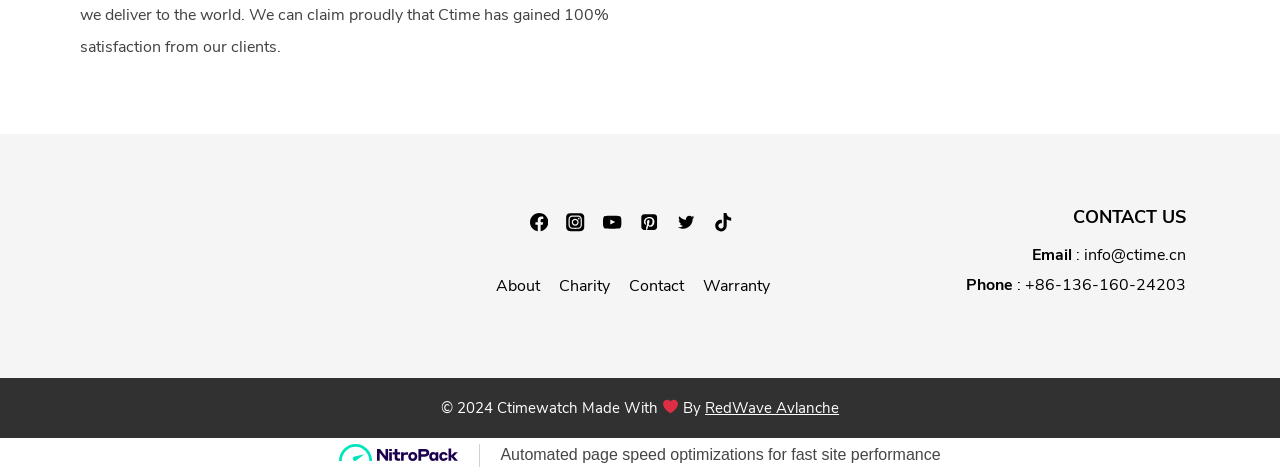Locate the coordinates of the bounding box for the clickable region that fulfills this instruction: "Click the Facebook link".

[0.414, 0.431, 0.443, 0.509]